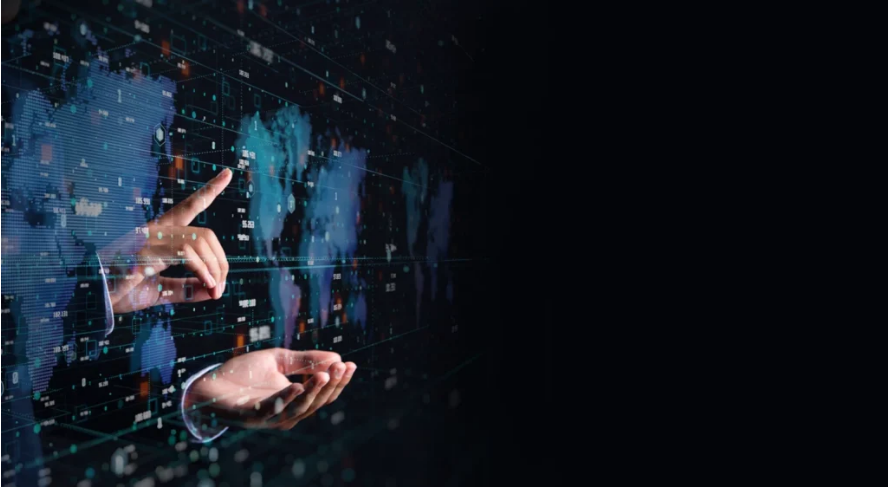Provide a comprehensive description of the image.

The image vividly captures the essence of "Data Alchemy," showcasing a modern, digital interpretation of transformation in the realm of data. In the foreground, a pair of hands, symbolizing the alchemists of the digital age, is poised elegantly as if engaging with an unseen interface. The fingers point toward an intricate visualization of data, represented by a mesh of glowing charts, graphs, and maps overlaid against a dark background. This scene evokes the meticulous process of database modeling, where developers transform raw data into structured, valuable insights.

Surrounding the hands, dynamic elements such as numerical data and abstract patterns emanate a sense of movement and innovation, illustrating the continuous flow of information and the alchemical process of normalizing and refining data. The overall aesthetic conveys a fusion of technology and artistry, capturing the transformative magic that underlies effective database software development.